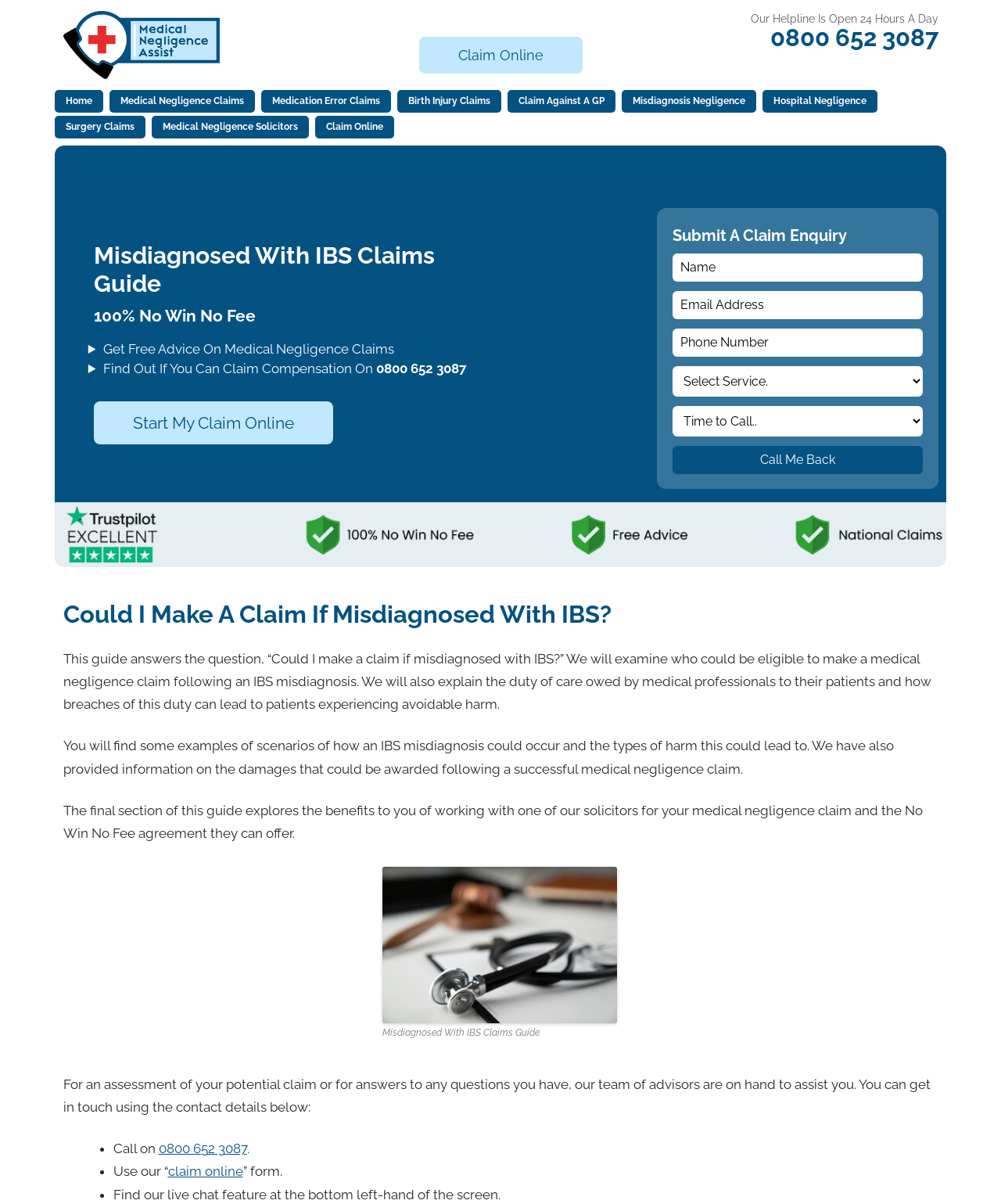Determine the bounding box coordinates of the clickable region to execute the instruction: "Submit a claim enquiry". The coordinates should be four float numbers between 0 and 1, denoted as [left, top, right, bottom].

[0.671, 0.188, 0.846, 0.203]